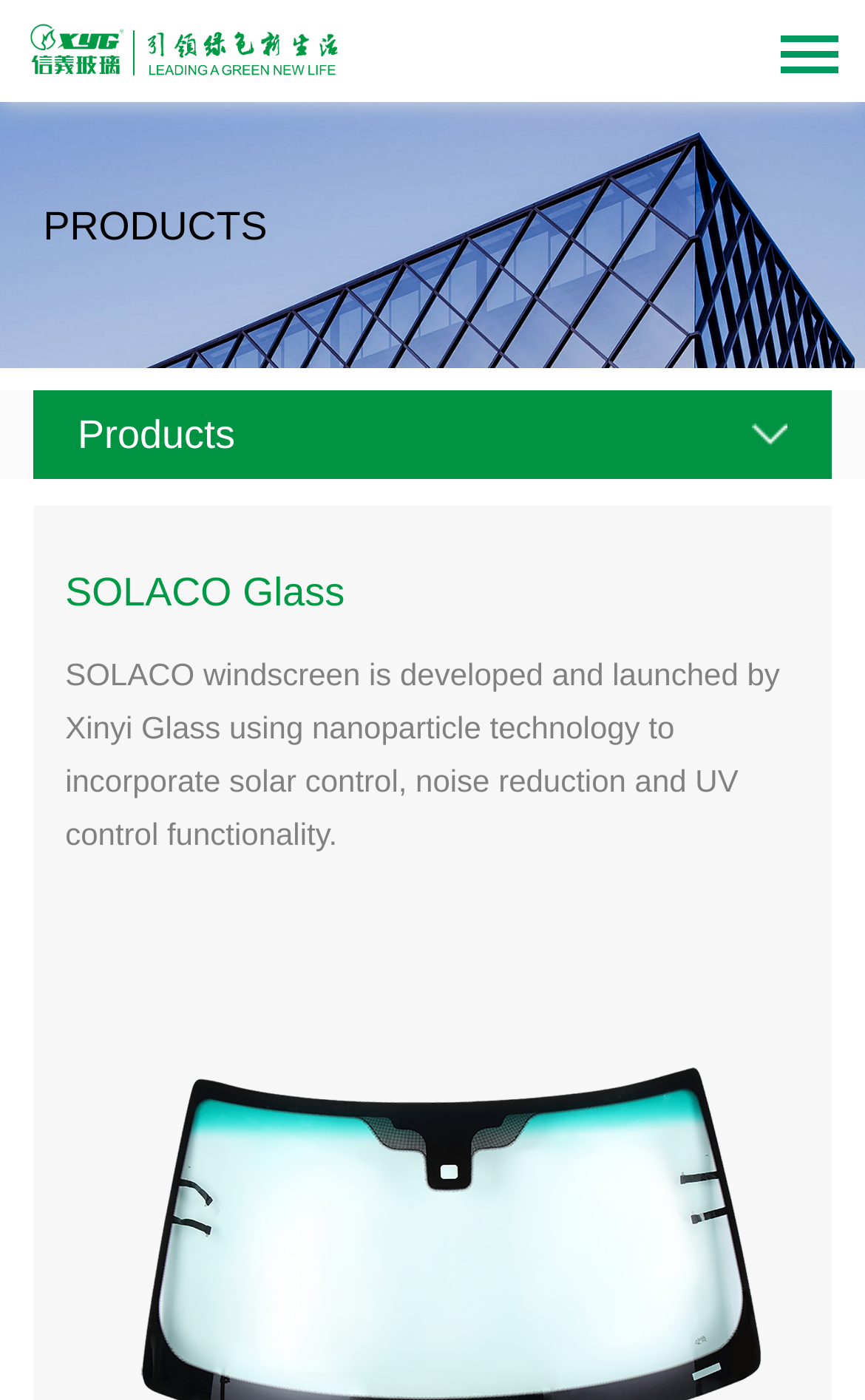Using a single word or phrase, answer the following question: 
What technology is used in SOLACO windscreen?

Nanoparticle technology